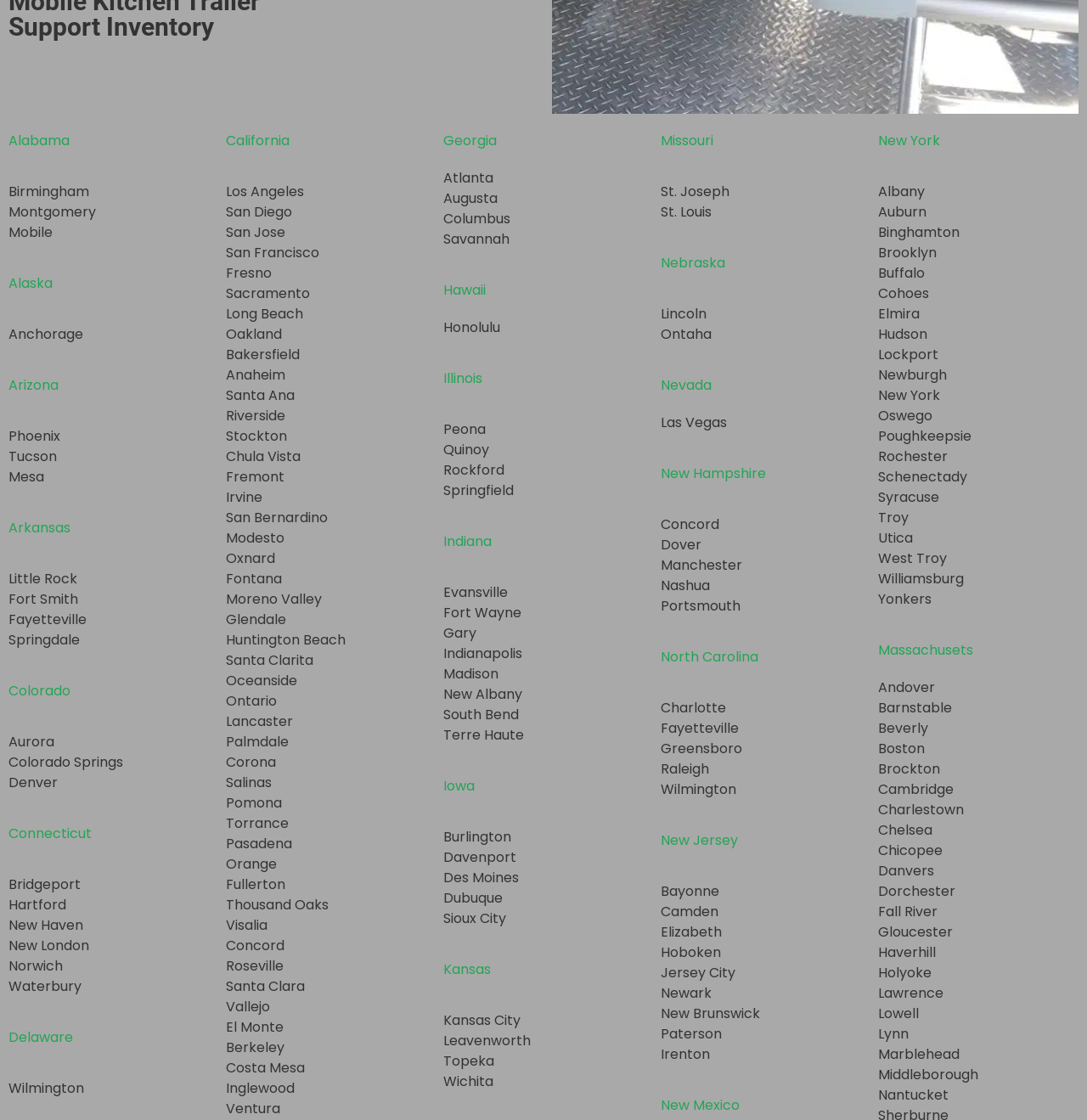Locate the bounding box coordinates of the element that needs to be clicked to carry out the instruction: "Discover Anaheim". The coordinates should be given as four float numbers ranging from 0 to 1, i.e., [left, top, right, bottom].

[0.208, 0.326, 0.262, 0.343]